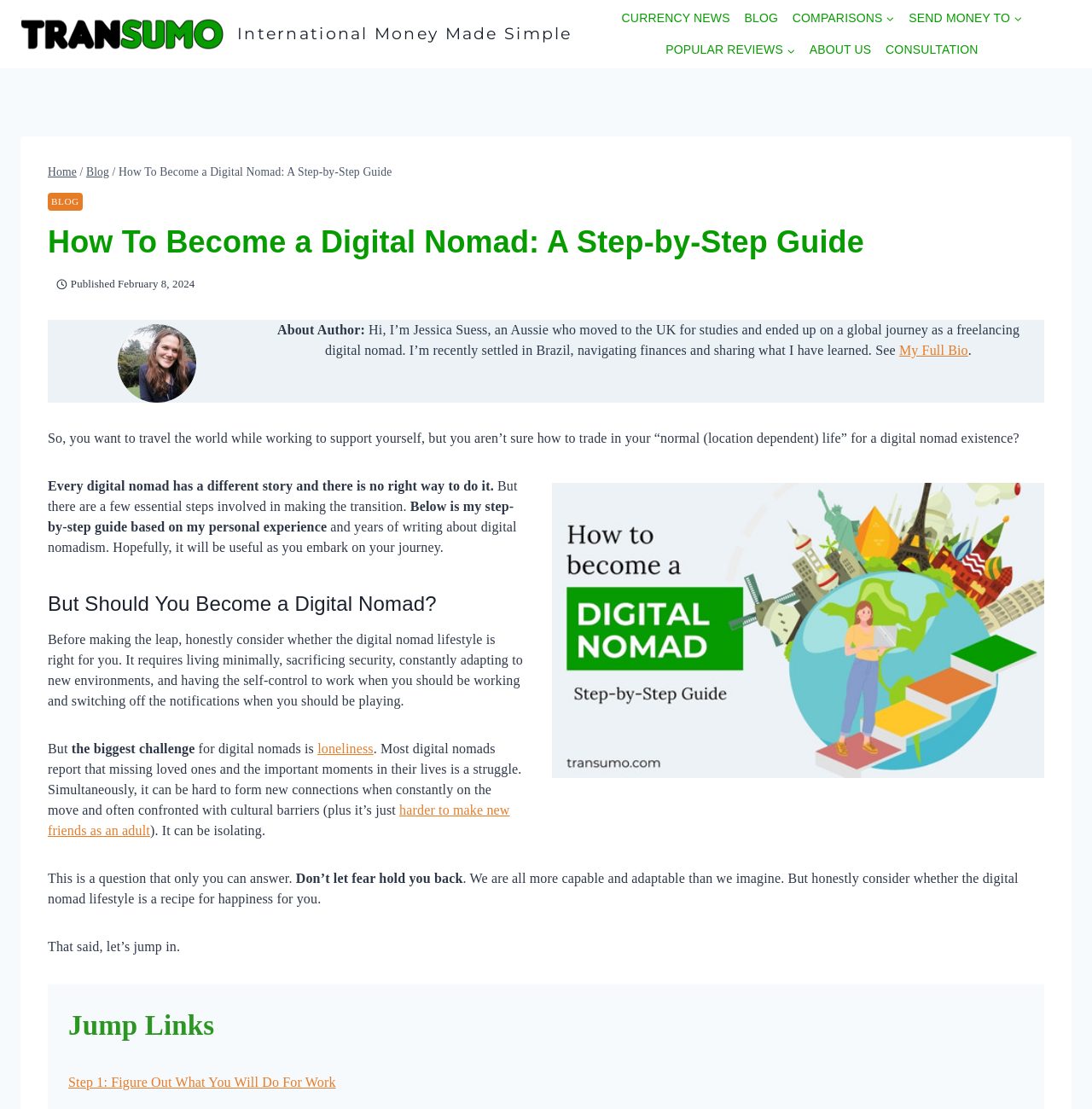Show the bounding box coordinates for the element that needs to be clicked to execute the following instruction: "Learn how to become a digital nomad step by step". Provide the coordinates in the form of four float numbers between 0 and 1, i.e., [left, top, right, bottom].

[0.505, 0.435, 0.956, 0.702]